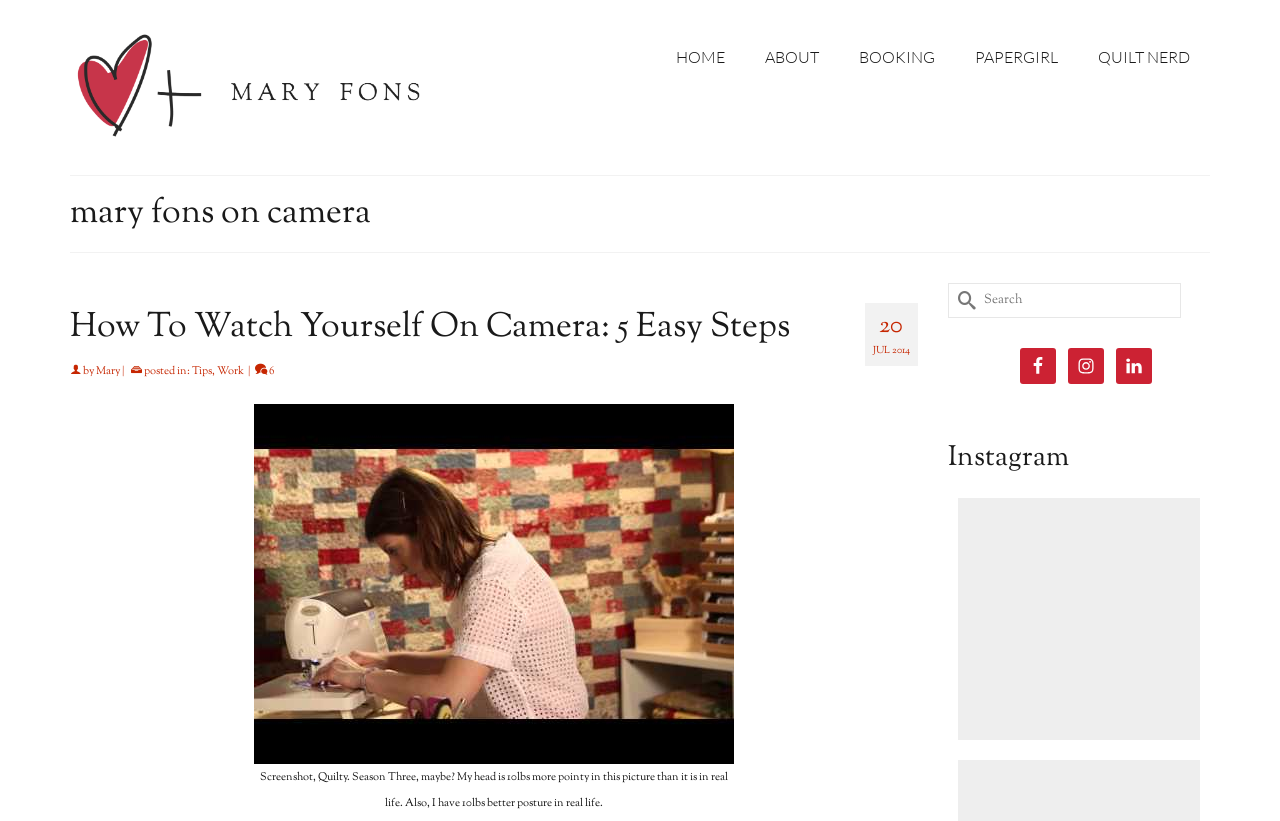Specify the bounding box coordinates of the region I need to click to perform the following instruction: "Visit Mary Fons' Facebook page". The coordinates must be four float numbers in the range of 0 to 1, i.e., [left, top, right, bottom].

[0.797, 0.423, 0.825, 0.467]